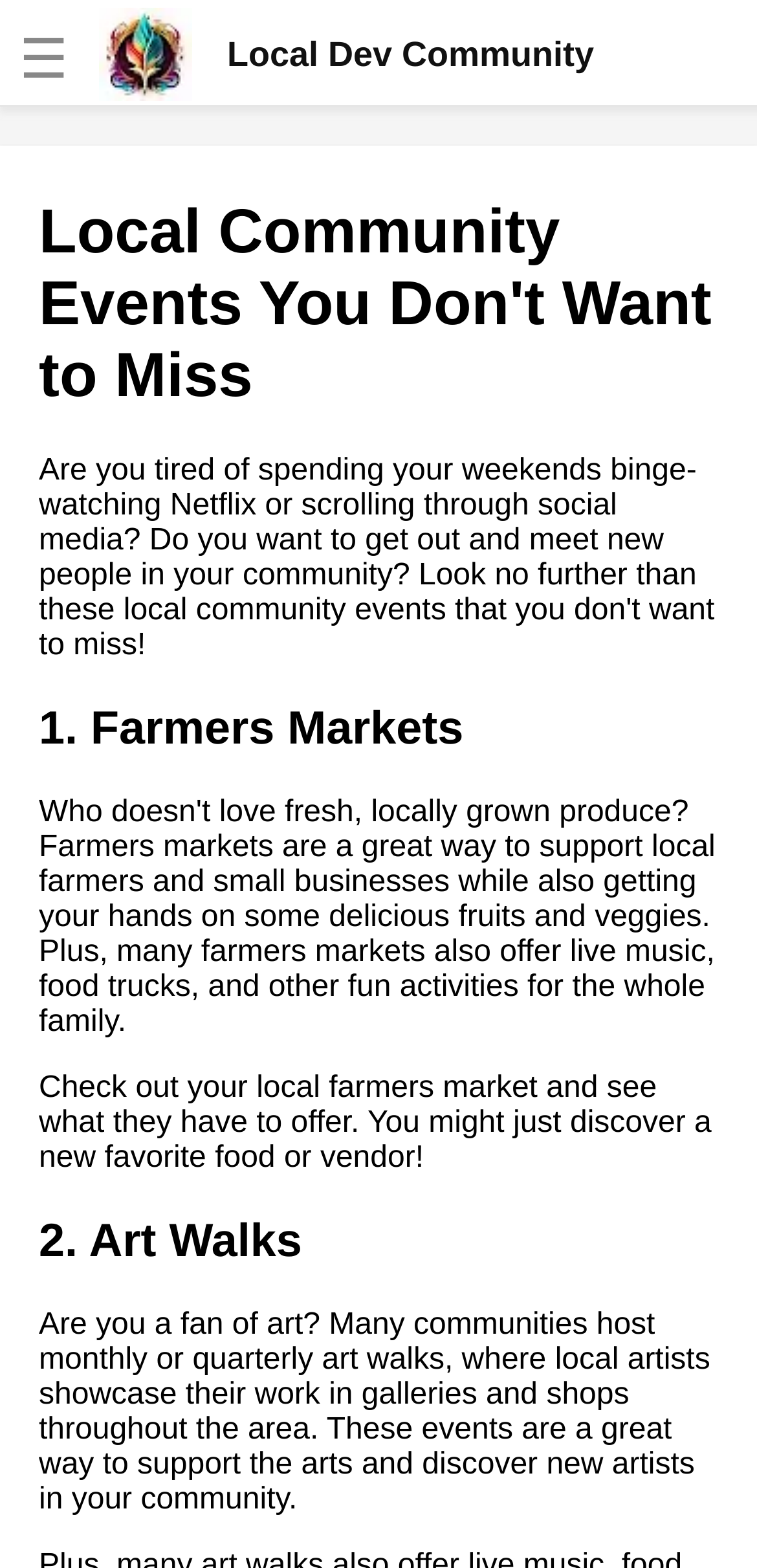Locate the bounding box coordinates of the area to click to fulfill this instruction: "Check out the local farmers market event". The bounding box should be presented as four float numbers between 0 and 1, in the order [left, top, right, bottom].

[0.051, 0.448, 0.949, 0.483]